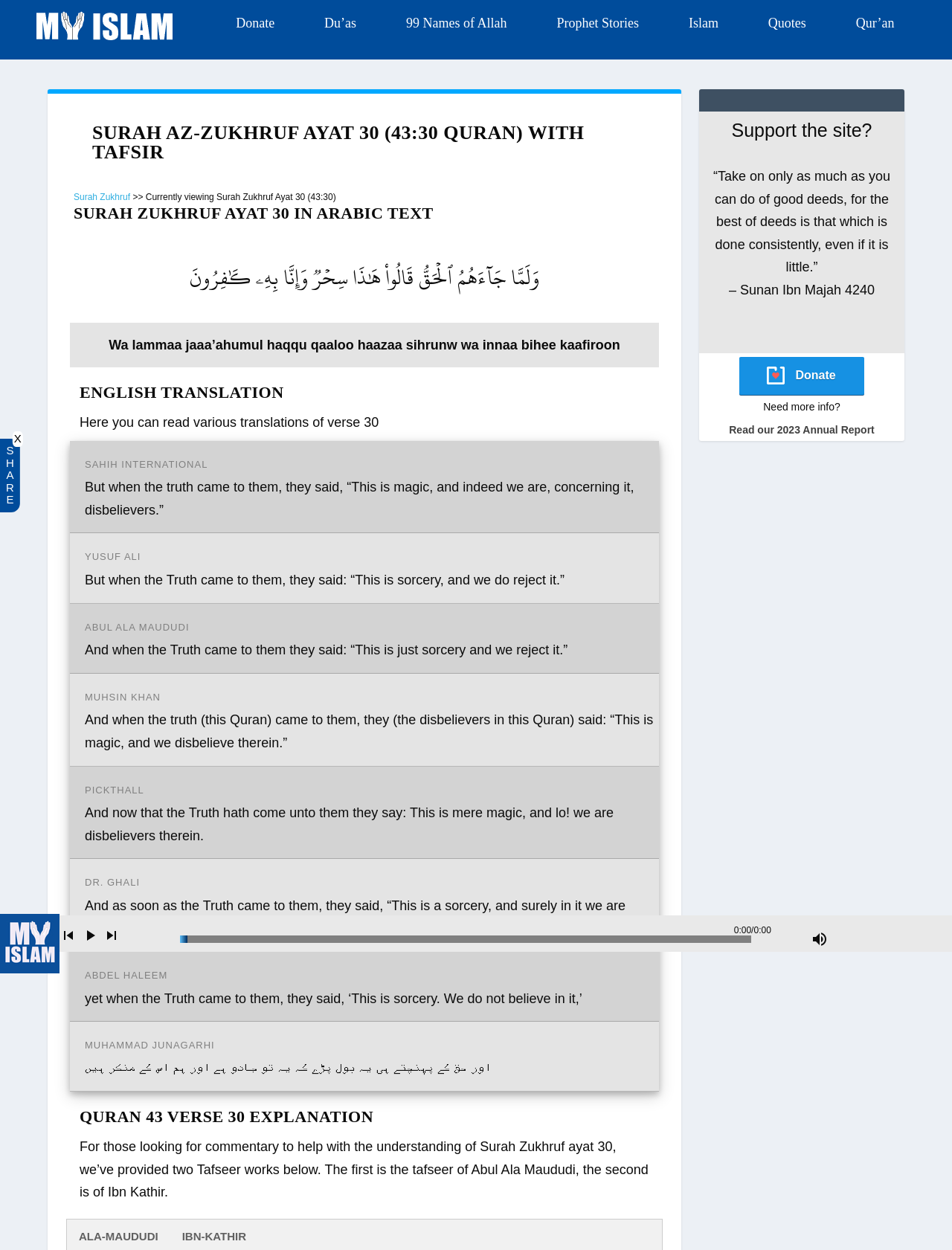Give a detailed account of the webpage.

This webpage is about Surah Zukhruf Ayat 30 (43:30) of the Quran, providing its translation and detailed commentary. At the top, there is a logo of "My Islam" on the left, followed by a row of links to various sections of the website, including "Donate", "Du'as", "99 Names of Allah", "Prophet Stories", "Islam", "Quotes", and "Qur'an". 

Below the navigation bar, the title "SURAH AZ-ZUKHRUF AYAT 30 (43:30 QURAN) WITH TAFSIR" is prominently displayed. On the same line, there is a link to "Surah Zukhruf" on the left. To the right of the title, the text ">> Currently viewing Surah Zukhruf Ayat 30 (43:30)" is shown.

The Arabic text of Surah Zukhruf Ayat 30 is displayed below, broken down into individual words. Underneath the Arabic text, the English translation of the verse is provided, with multiple translations from different scholars, including Sahih International, Yusuf Ali, Abul Ala Maududi, Muhsin Khan, Pickthall, Dr. Ghali, Abdel Haleem, and Muhammad Junagadhri.

Following the translations, there is a section titled "QURAN 43 VERSE 30 EXPLANATION", which provides commentary on the verse from two Tafseer works, one by Abul Ala Maududi and the other by Ibn Kathir.

On the right side of the page, there is a media player with controls to play, pause, and skip audio, as well as a volume control. Below the media player, there is a section with a heading, but no text. 

At the bottom of the page, there is a section with a heading, a quote from Sunan Ibn Majah, and a call to action to support the site by donating. There is also a link to read the 2023 Annual Report.